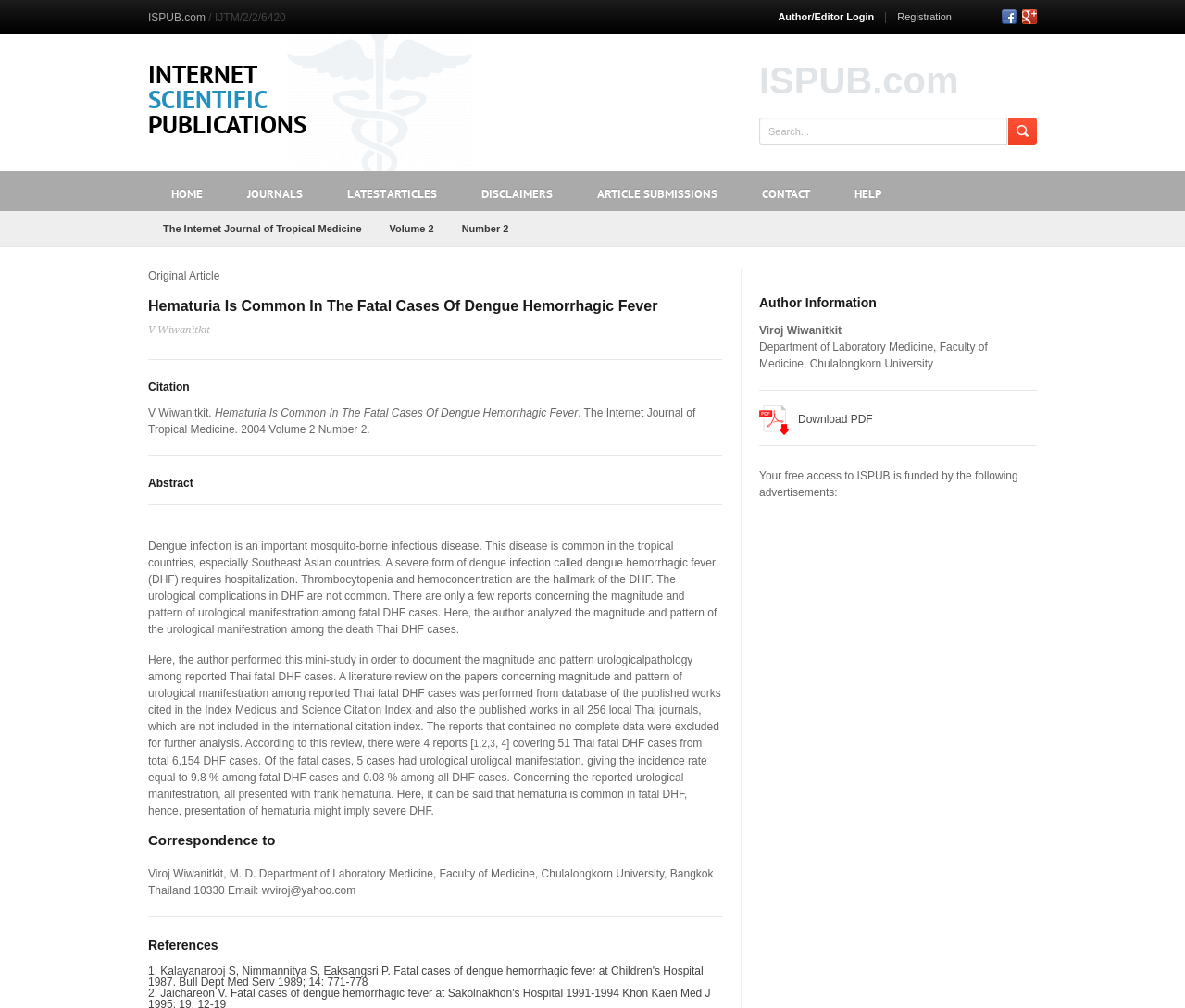Based on the provided description, "input value="Search..." name="keywords" title="Search..."", find the bounding box of the corresponding UI element in the screenshot.

[0.648, 0.117, 0.844, 0.144]